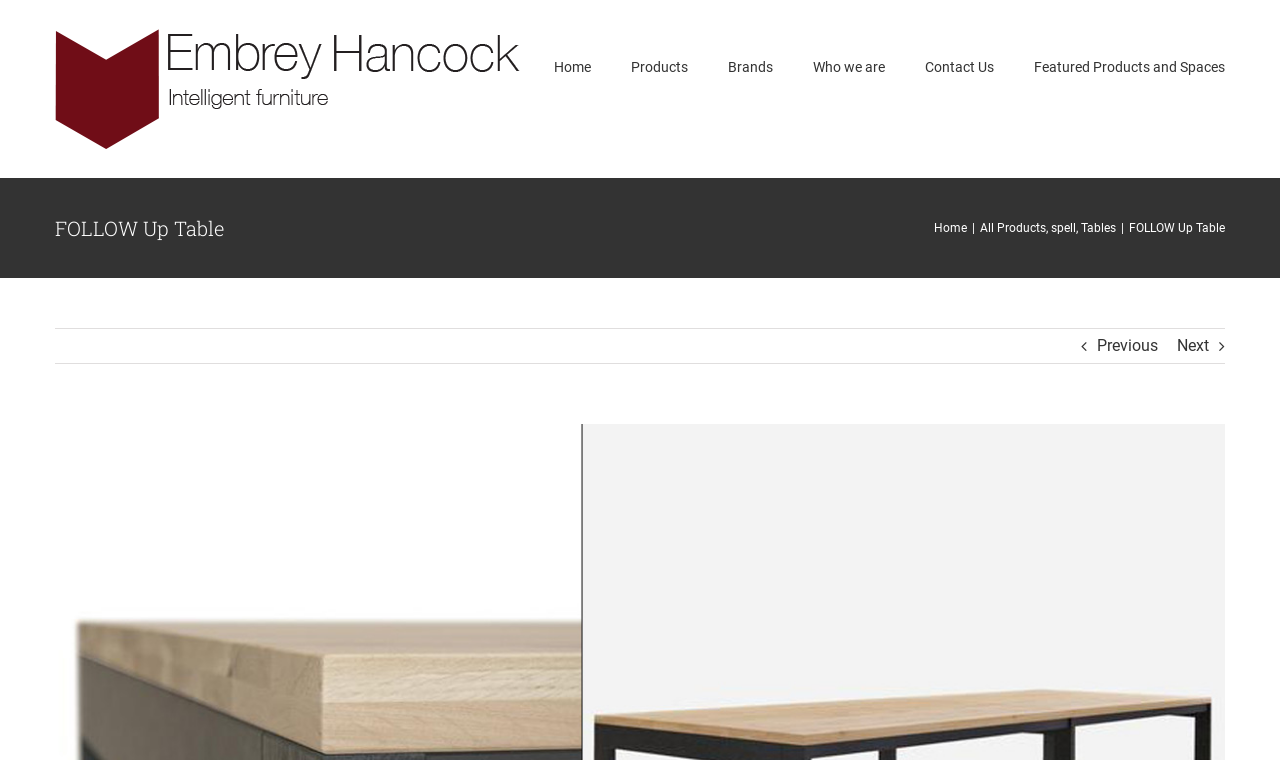How many main menu items are there?
From the image, respond with a single word or phrase.

7